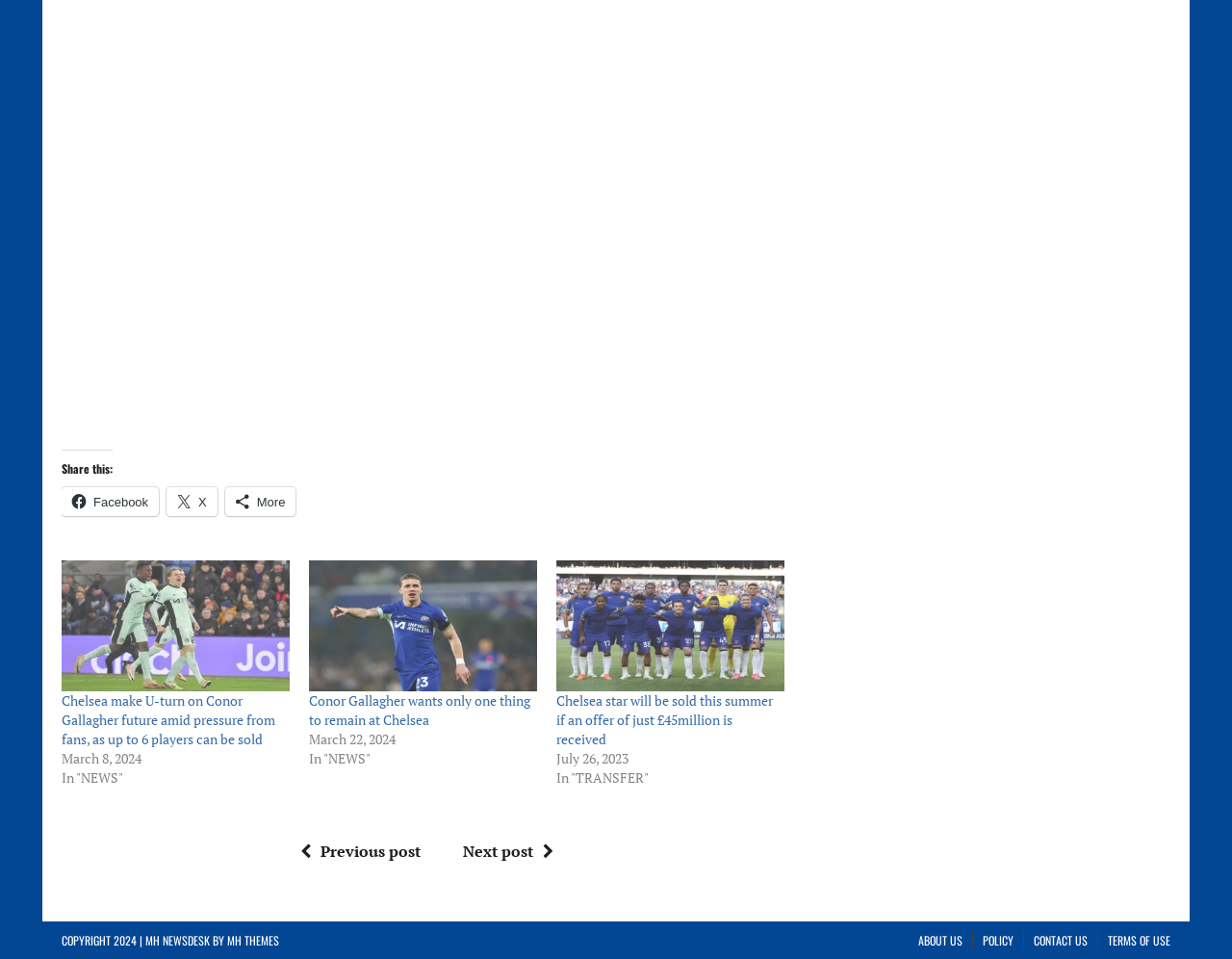Determine the bounding box coordinates for the region that must be clicked to execute the following instruction: "Read more about Conor Gallagher's future at Chelsea".

[0.05, 0.585, 0.235, 0.72]